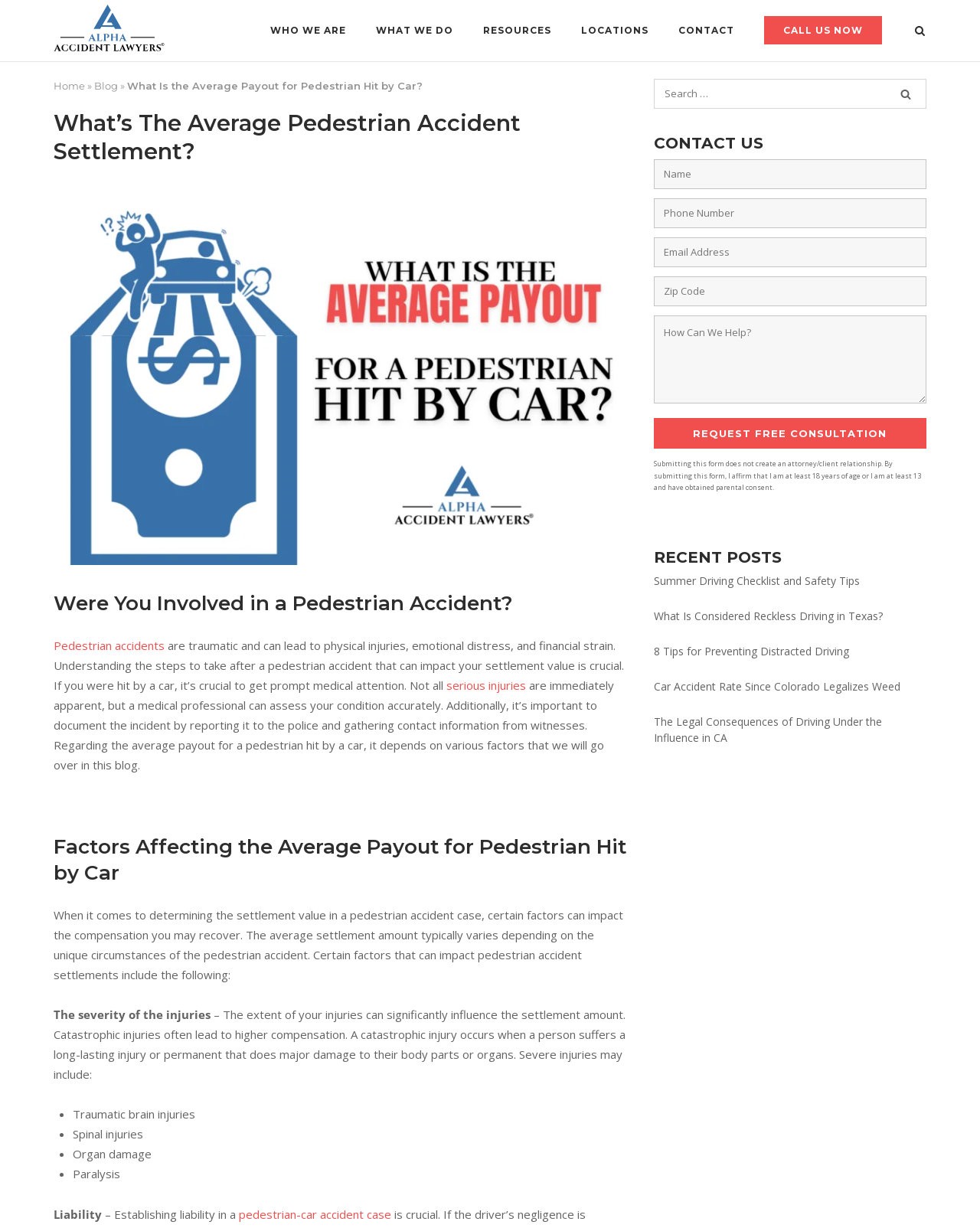What type of injuries may lead to higher compensation?
Based on the image, answer the question with as much detail as possible.

The webpage explains that catastrophic injuries, such as traumatic brain injuries, spinal injuries, organ damage, and paralysis, may lead to higher compensation in a pedestrian accident case. These types of injuries can have a significant impact on the settlement amount.